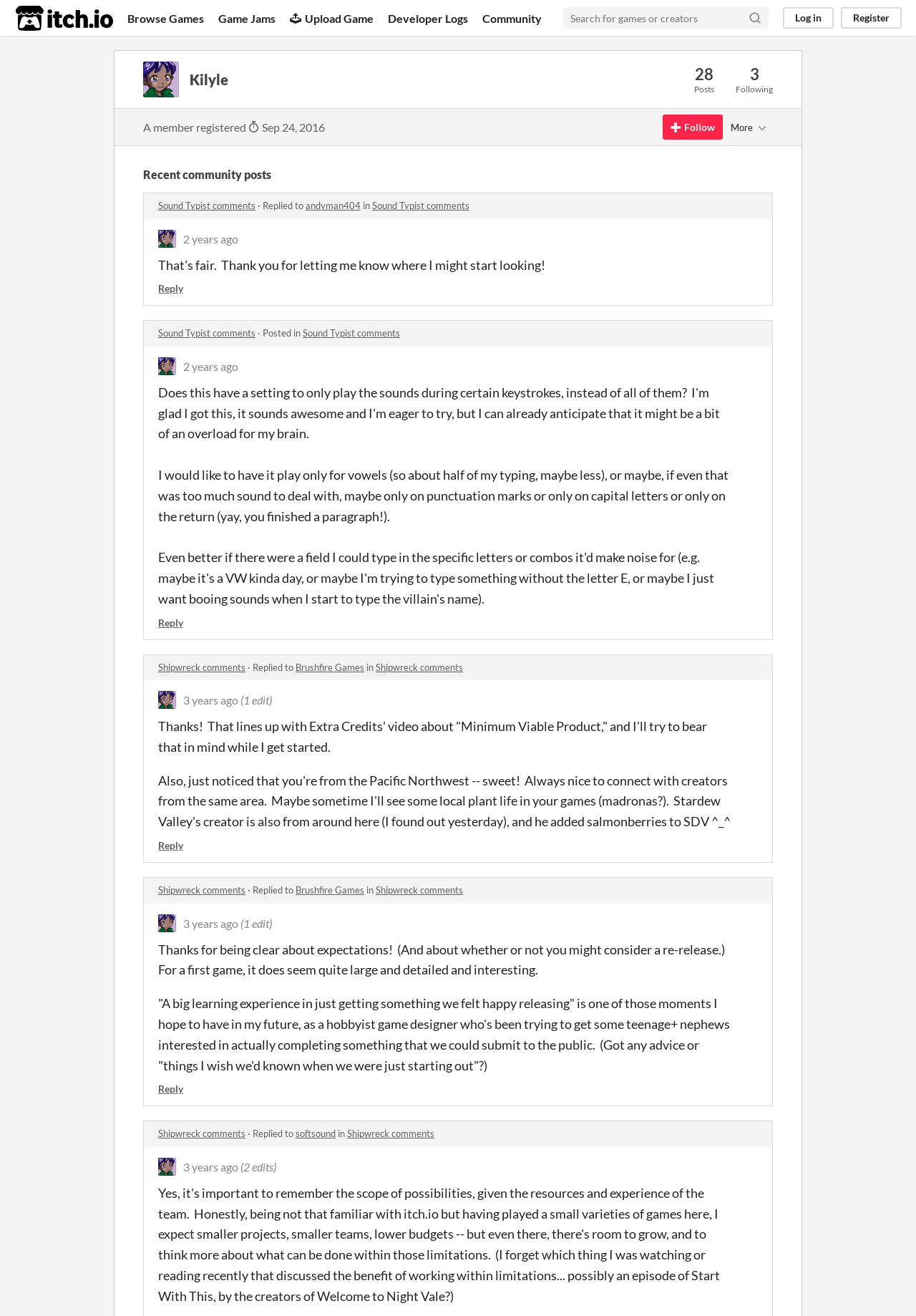Determine the bounding box coordinates for the HTML element mentioned in the following description: "Shipwreck comments". The coordinates should be a list of four floats ranging from 0 to 1, represented as [left, top, right, bottom].

[0.41, 0.502, 0.505, 0.511]